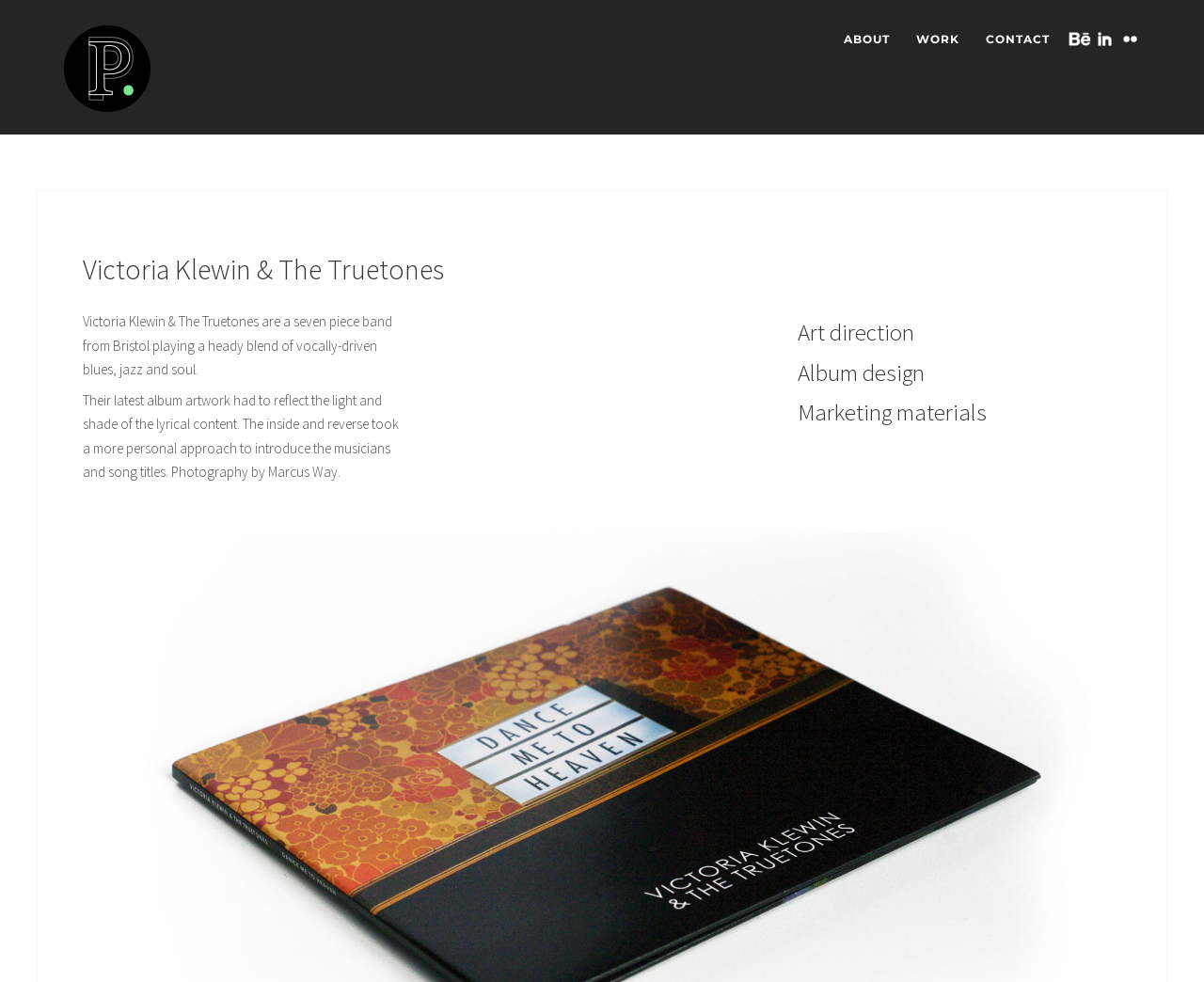Please analyze the image and give a detailed answer to the question:
What is the name of the band?

The name of the band can be found in the heading element with the text 'Victoria Klewin & The Truetones' which is located at the top of the webpage.